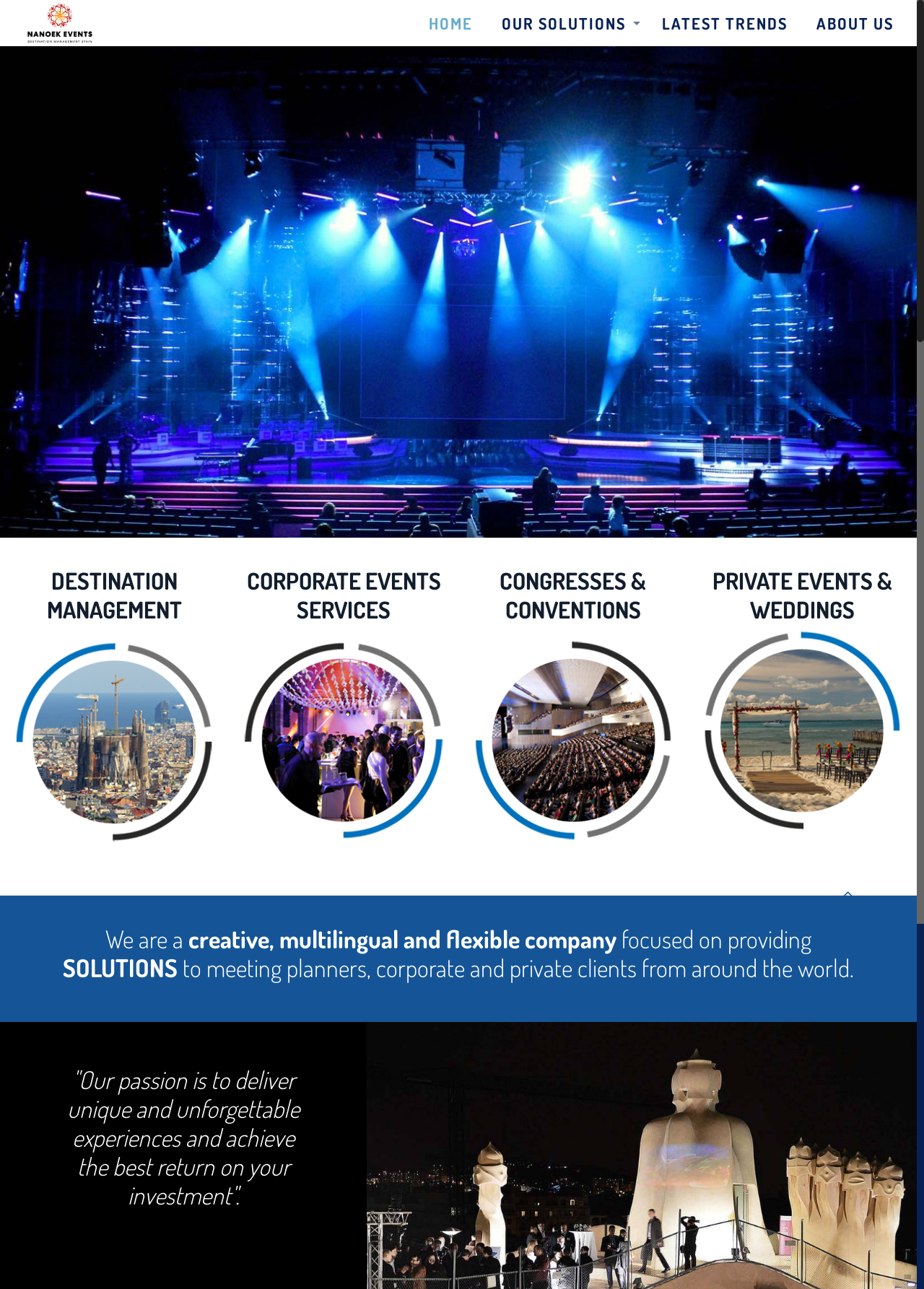What languages do they provide solutions in?
Please provide a comprehensive answer based on the details in the screenshot.

The meta description mentions that the company provides solutions in multiple languages, indicating that they cater to clients with diverse language needs.